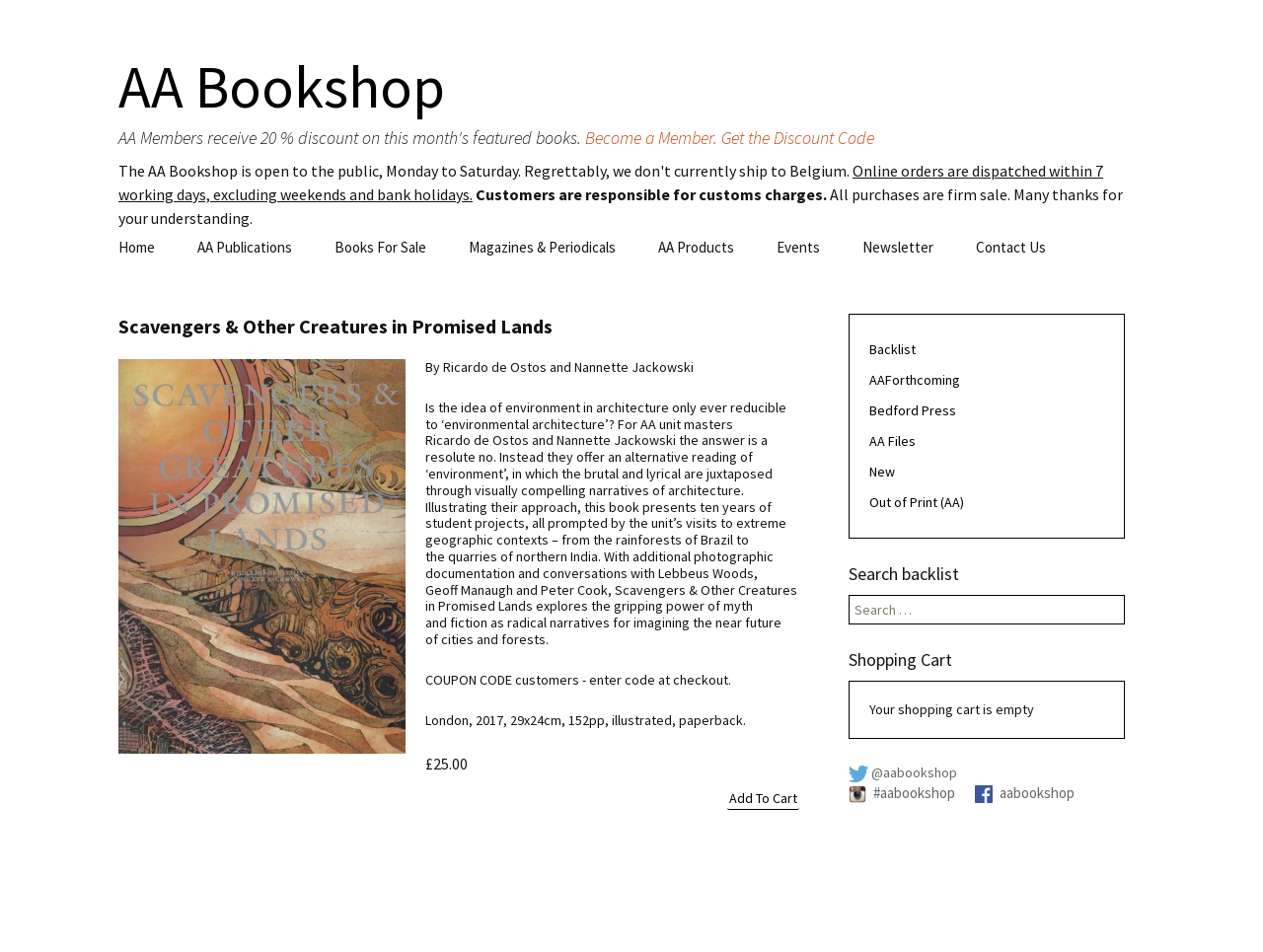How much does the book cost?
Provide a detailed and extensive answer to the question.

I found the answer by looking at the static text element with the price information, which is located near the 'Add To Cart' button, indicating that it is the price of the book.